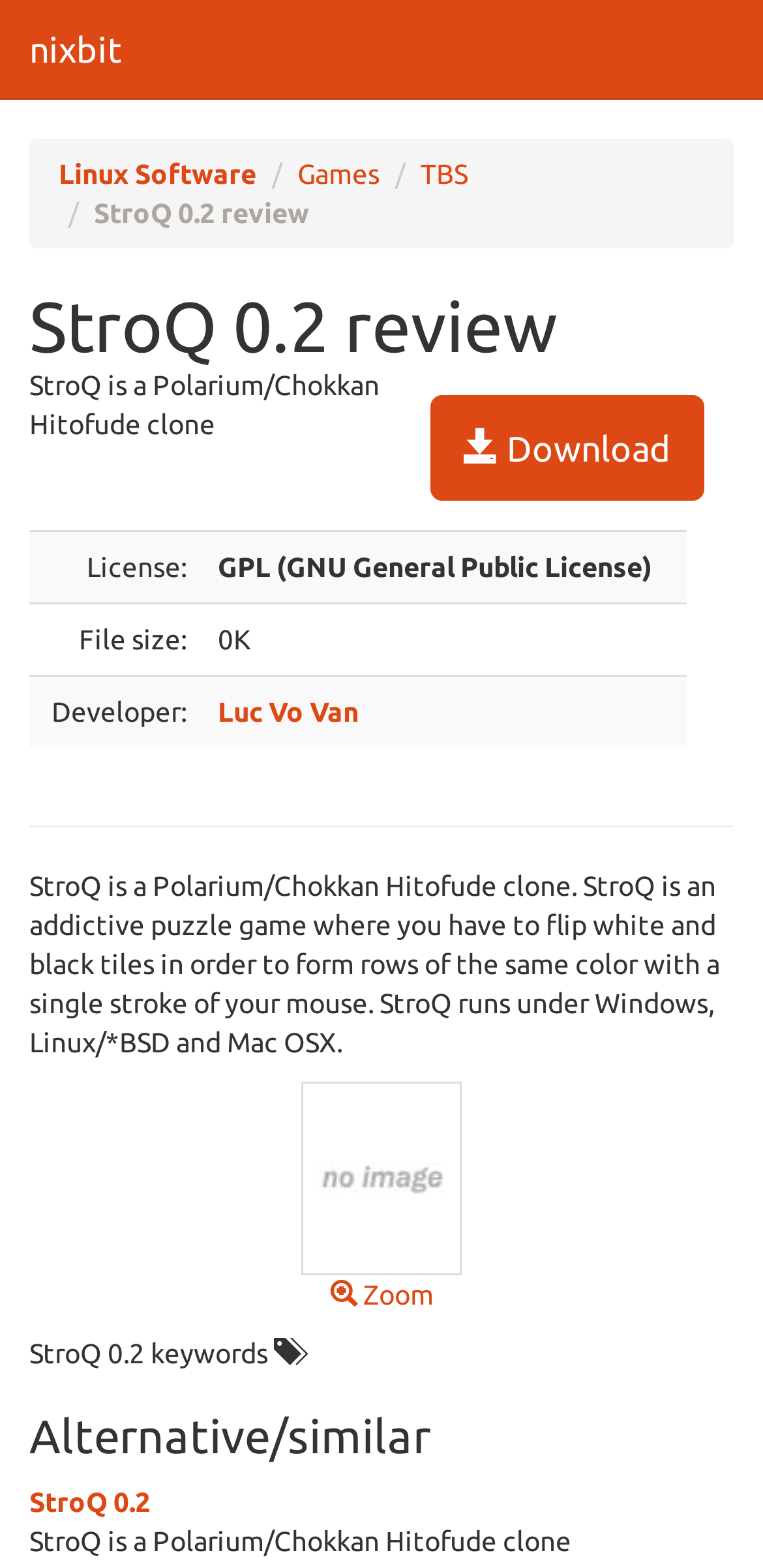Please identify the bounding box coordinates of the element that needs to be clicked to perform the following instruction: "Click on the 'nixbit' link".

[0.0, 0.0, 0.197, 0.062]